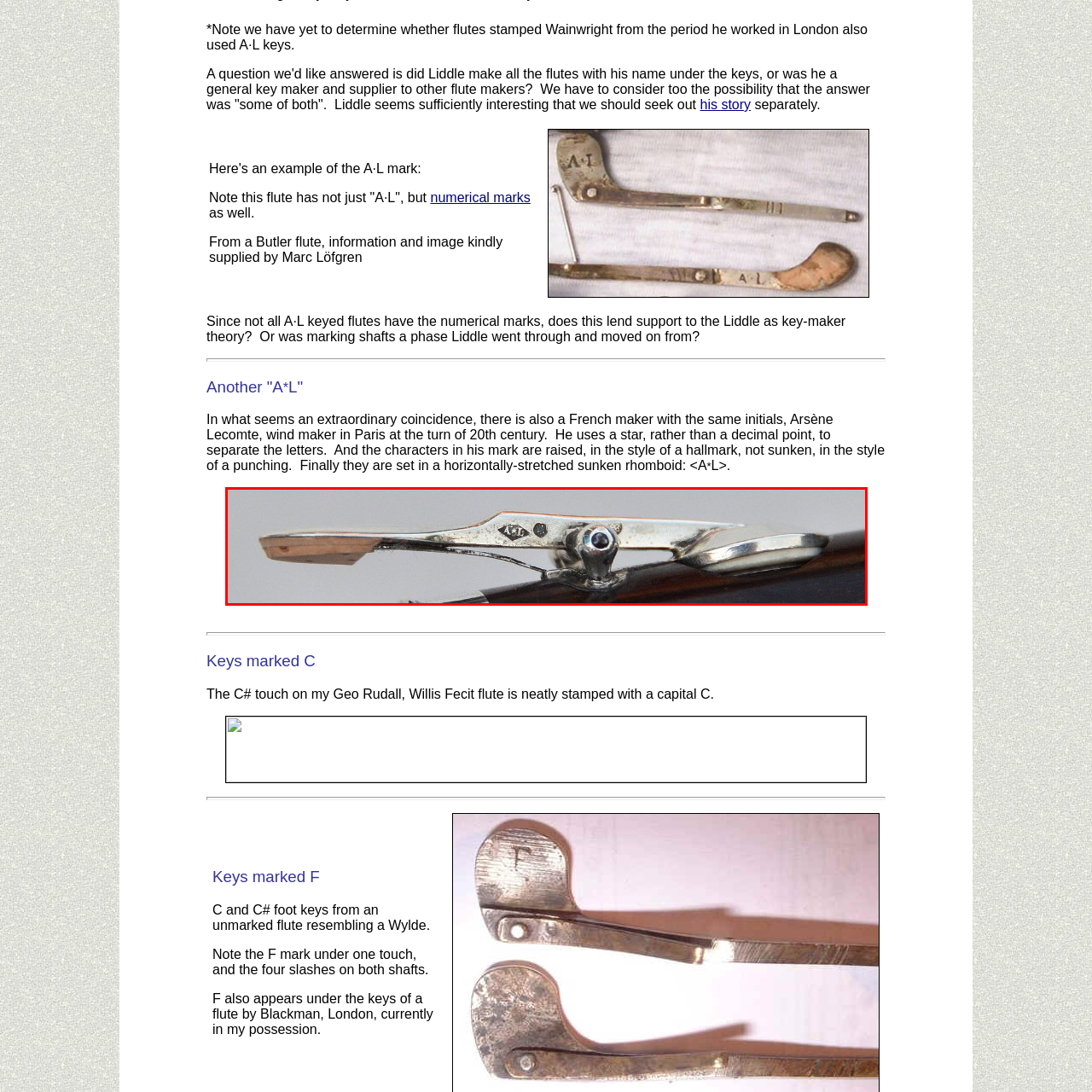Focus on the image enclosed by the red outline and give a short answer: What is the purpose of the screw mechanism?

Refined engineering